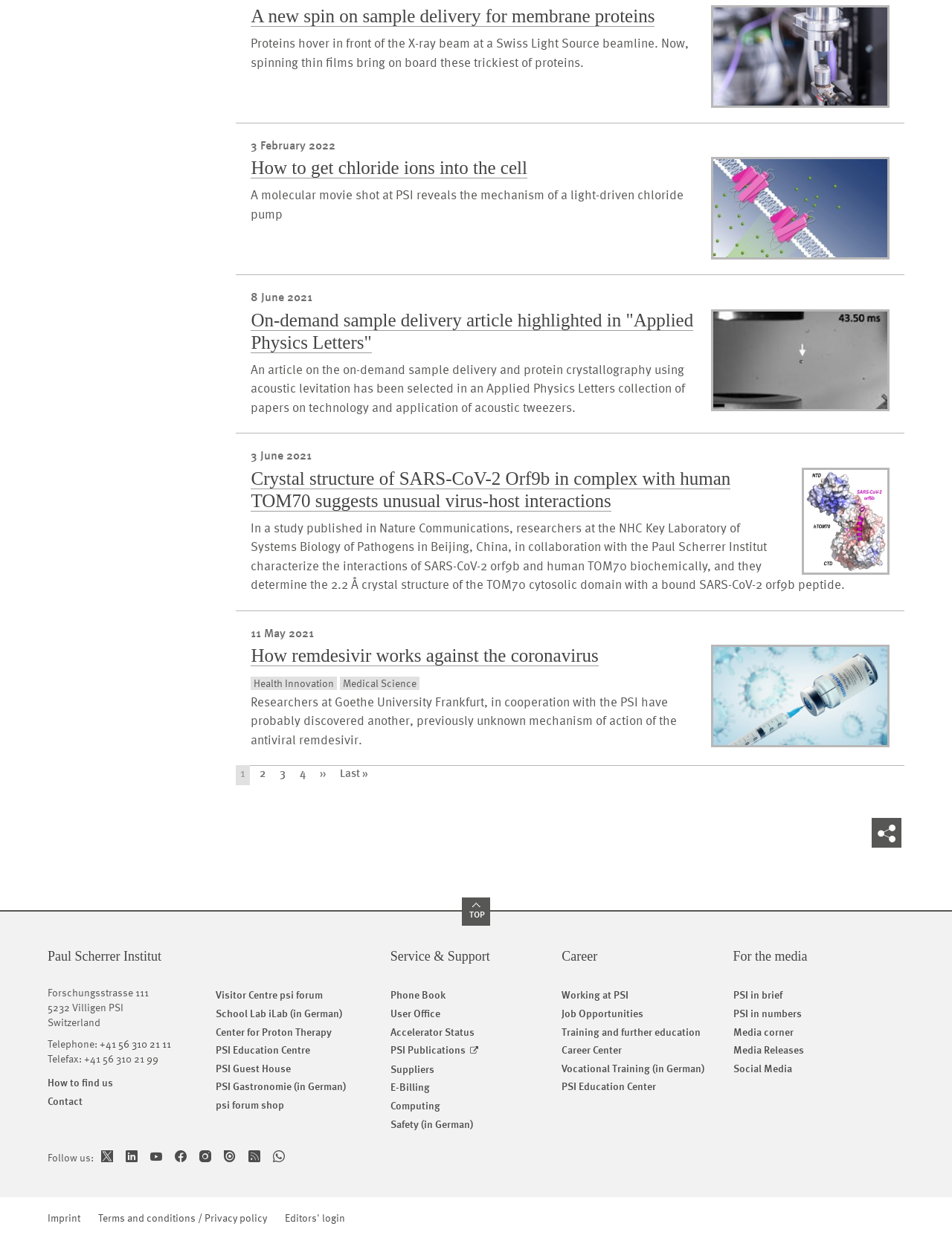What is the name of the institute?
Provide a detailed and well-explained answer to the question.

The footer section of the webpage has a heading 'Paul Scherrer Institut', which is the name of the institute.